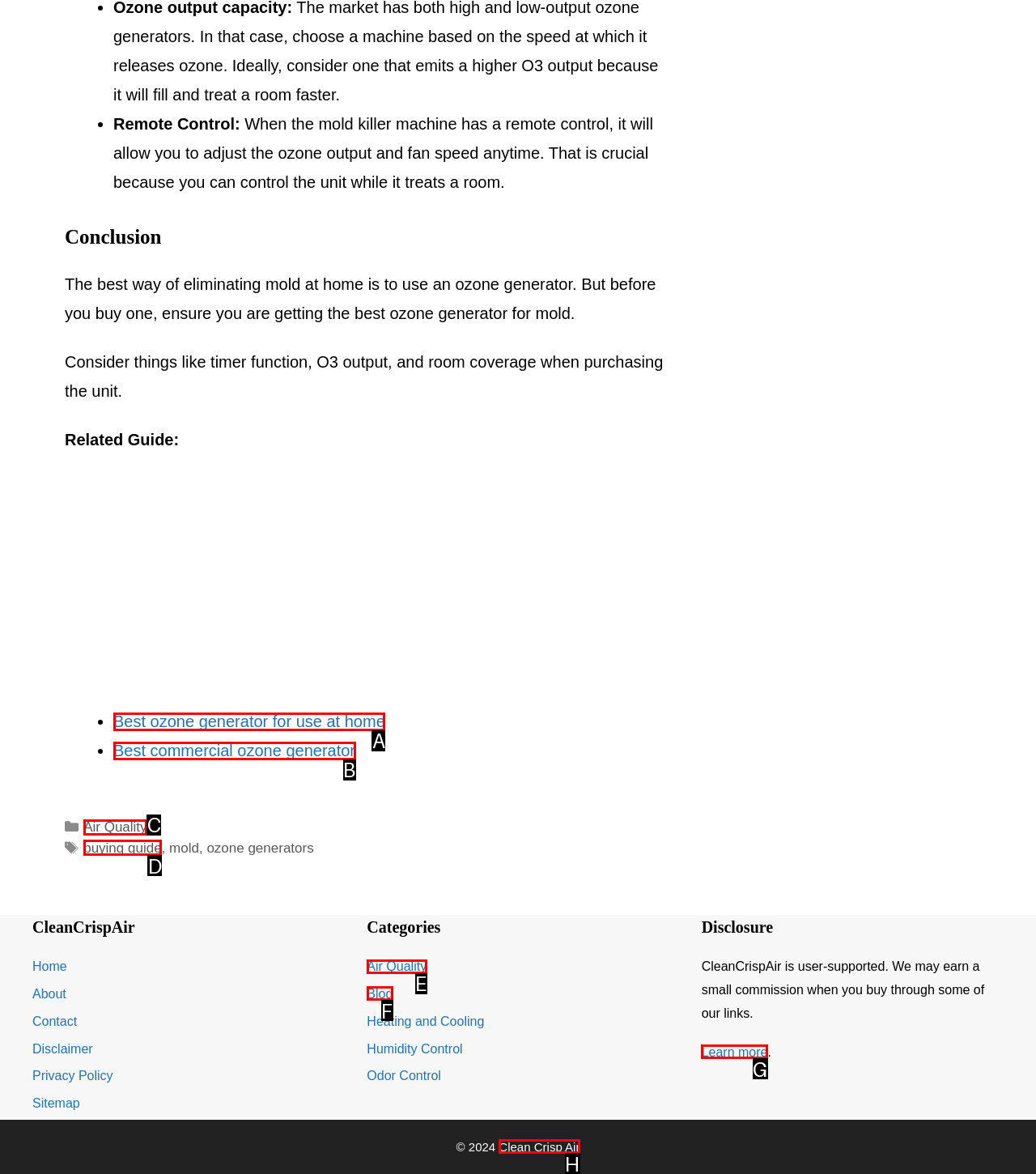Find the HTML element that matches the description: Clean Crisp Air. Answer using the letter of the best match from the available choices.

H